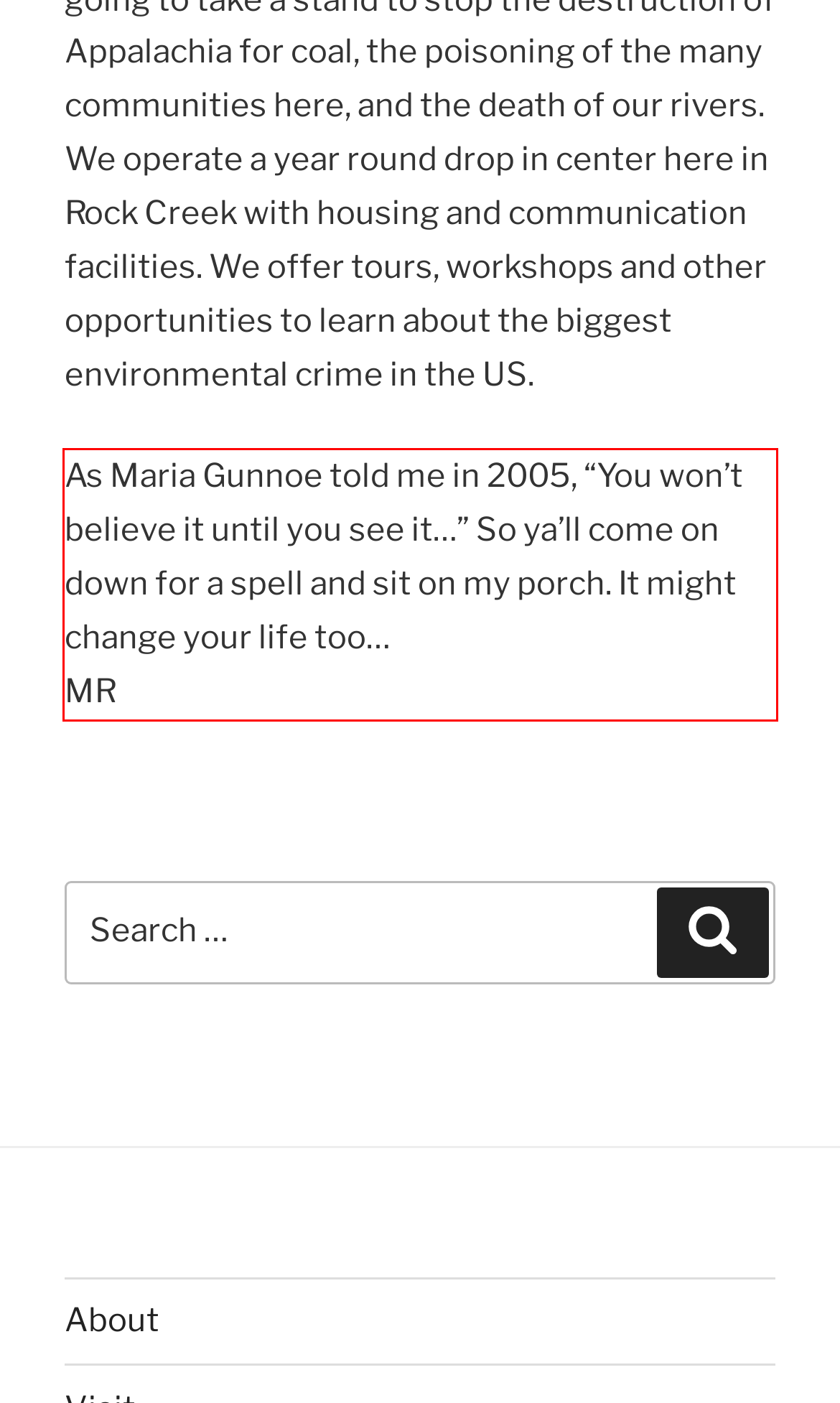Using the provided screenshot of a webpage, recognize the text inside the red rectangle bounding box by performing OCR.

As Maria Gunnoe told me in 2005, “You won’t believe it until you see it…” So ya’ll come on down for a spell and sit on my porch. It might change your life too… MR